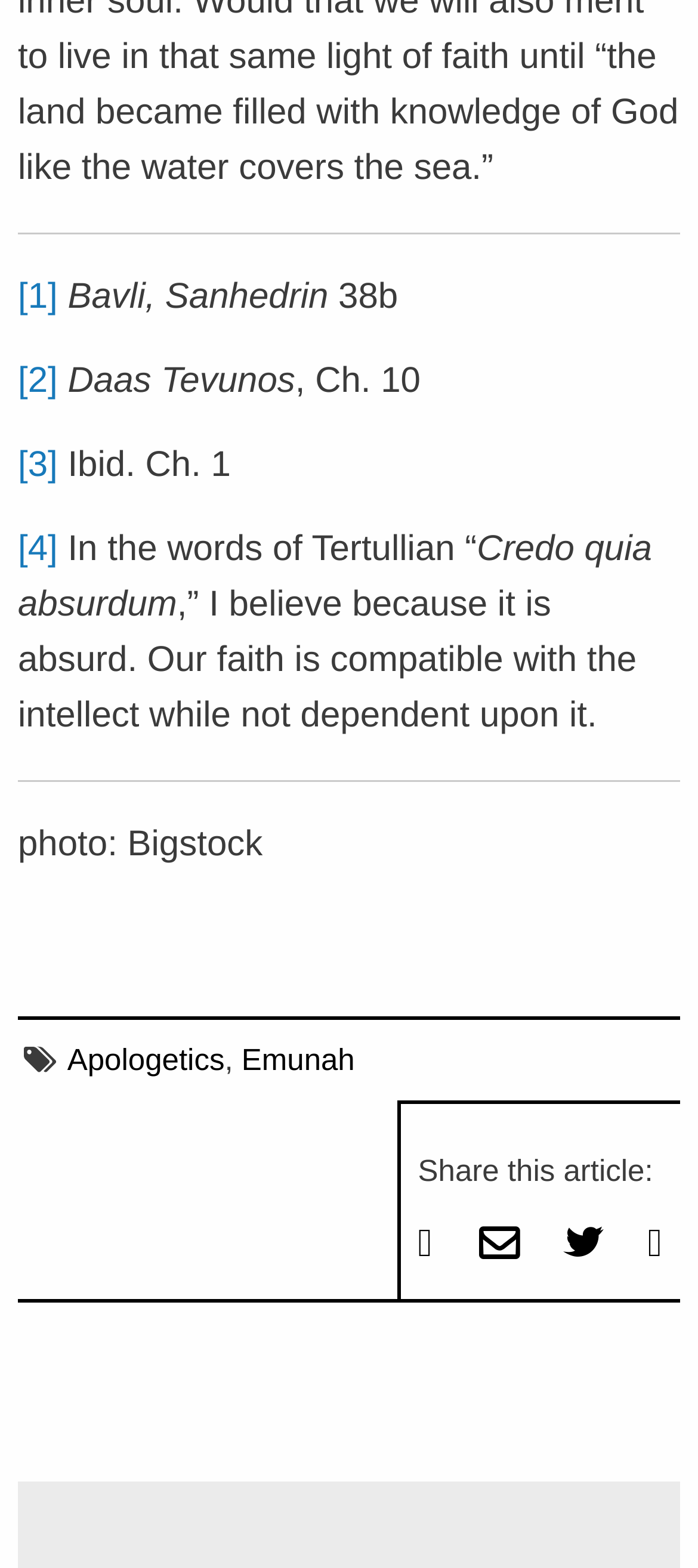What is the orientation of the first separator element?
From the screenshot, provide a brief answer in one word or phrase.

horizontal